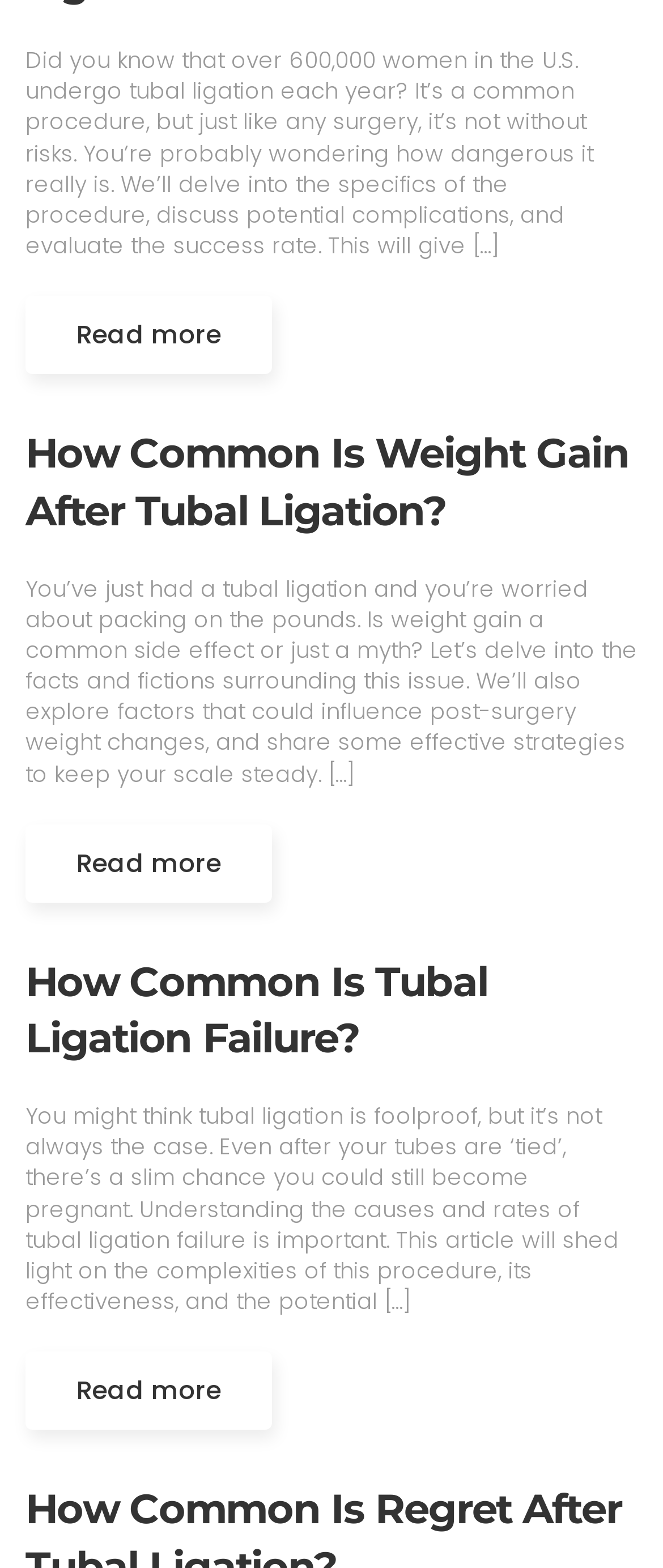Is weight gain a common side effect of tubal ligation?
Answer the question with detailed information derived from the image.

I read the heading 'How Common Is Weight Gain After Tubal Ligation?' and the corresponding StaticText element, which suggests that the article is exploring the possibility of weight gain as a side effect of tubal ligation, but does not provide a definitive answer.